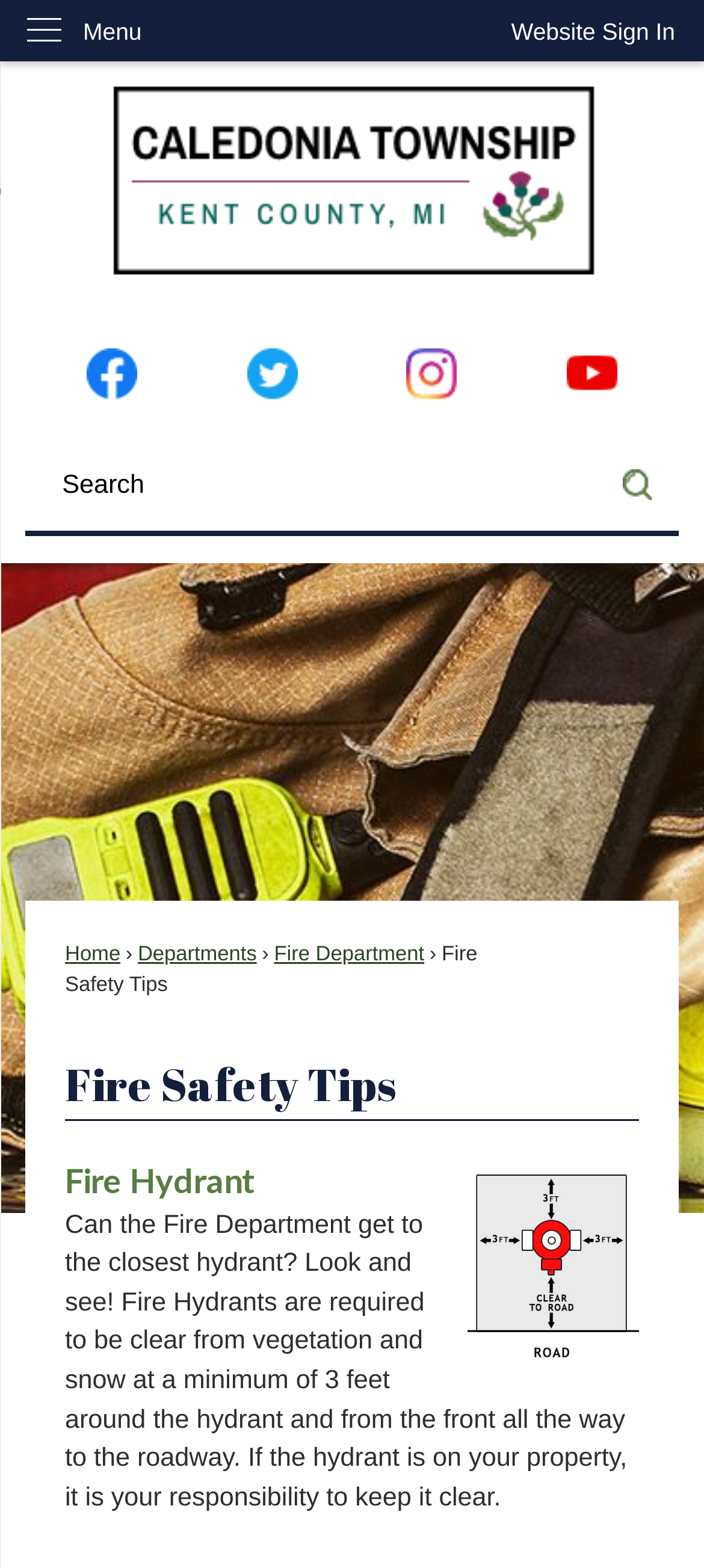What is the responsibility of property owners regarding fire hydrants?
Please provide a comprehensive answer based on the information in the image.

I analyzed the text content of the webpage and found that it states that if the hydrant is on your property, it is your responsibility to keep it clear, which suggests that property owners are responsible for ensuring that fire hydrants on their property are clear from vegetation and snow.